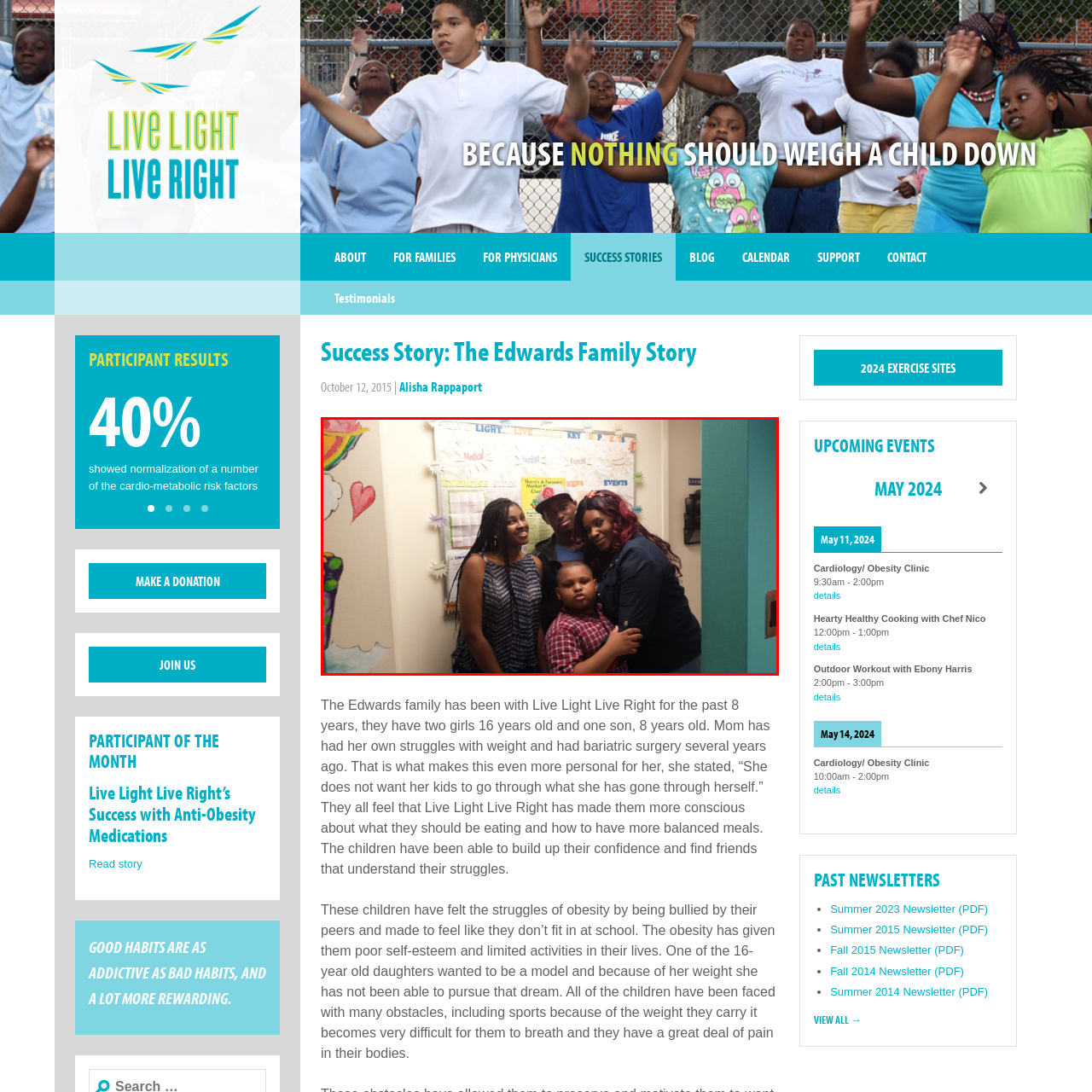Examine the section enclosed by the red box and give a brief answer to the question: What is written on the bulletin board behind the family?

Live Light Live Right